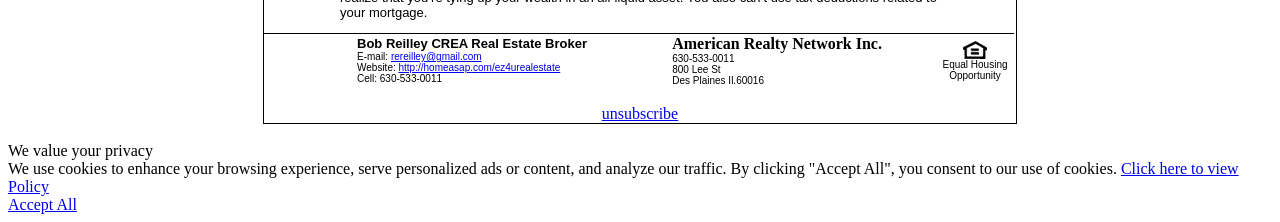What is the website of the real estate broker?
Using the image as a reference, answer the question with a short word or phrase.

http://homeasap.com/ez4urealestate